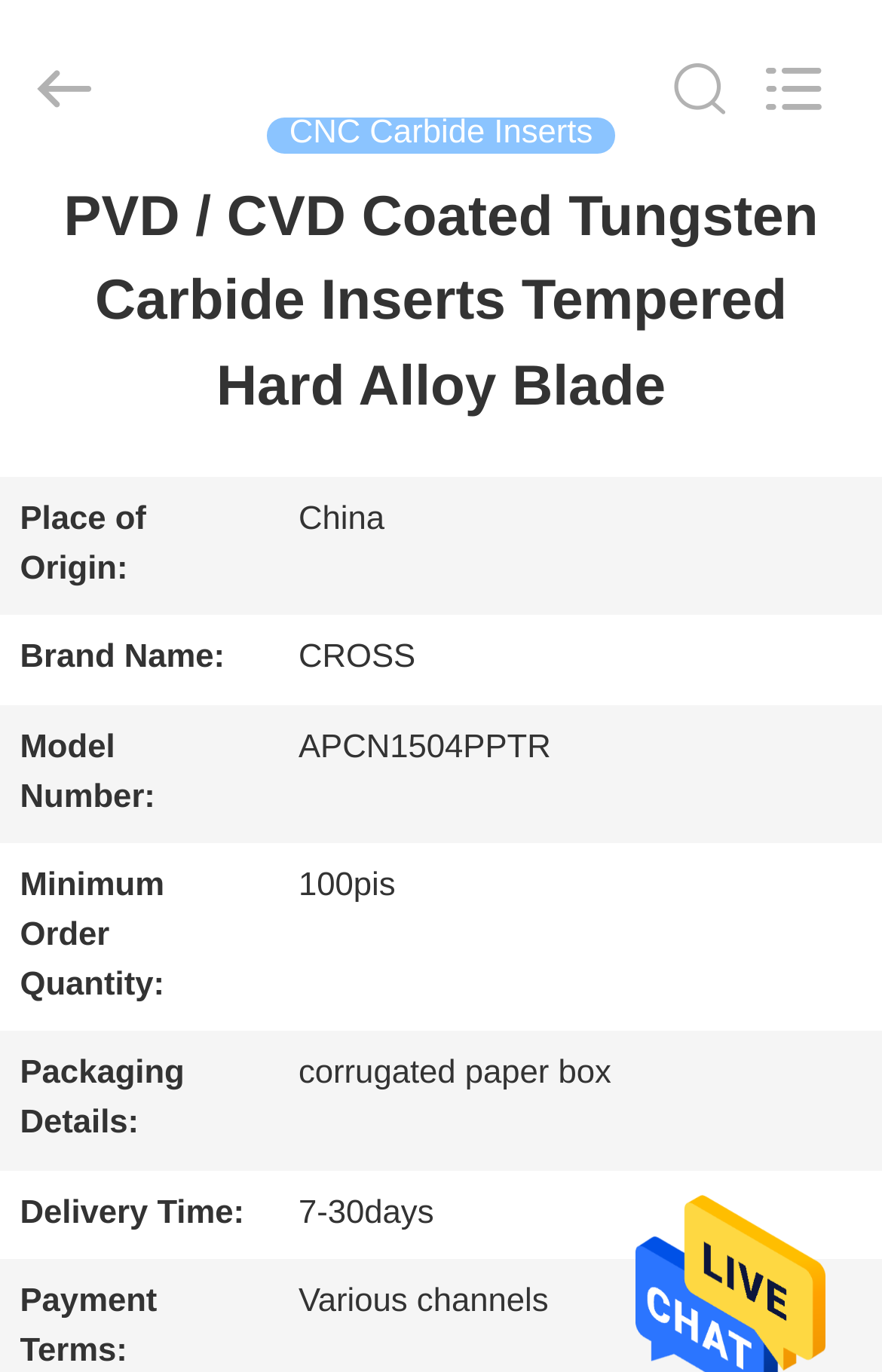What is the place of origin of the product?
Give a single word or phrase answer based on the content of the image.

China